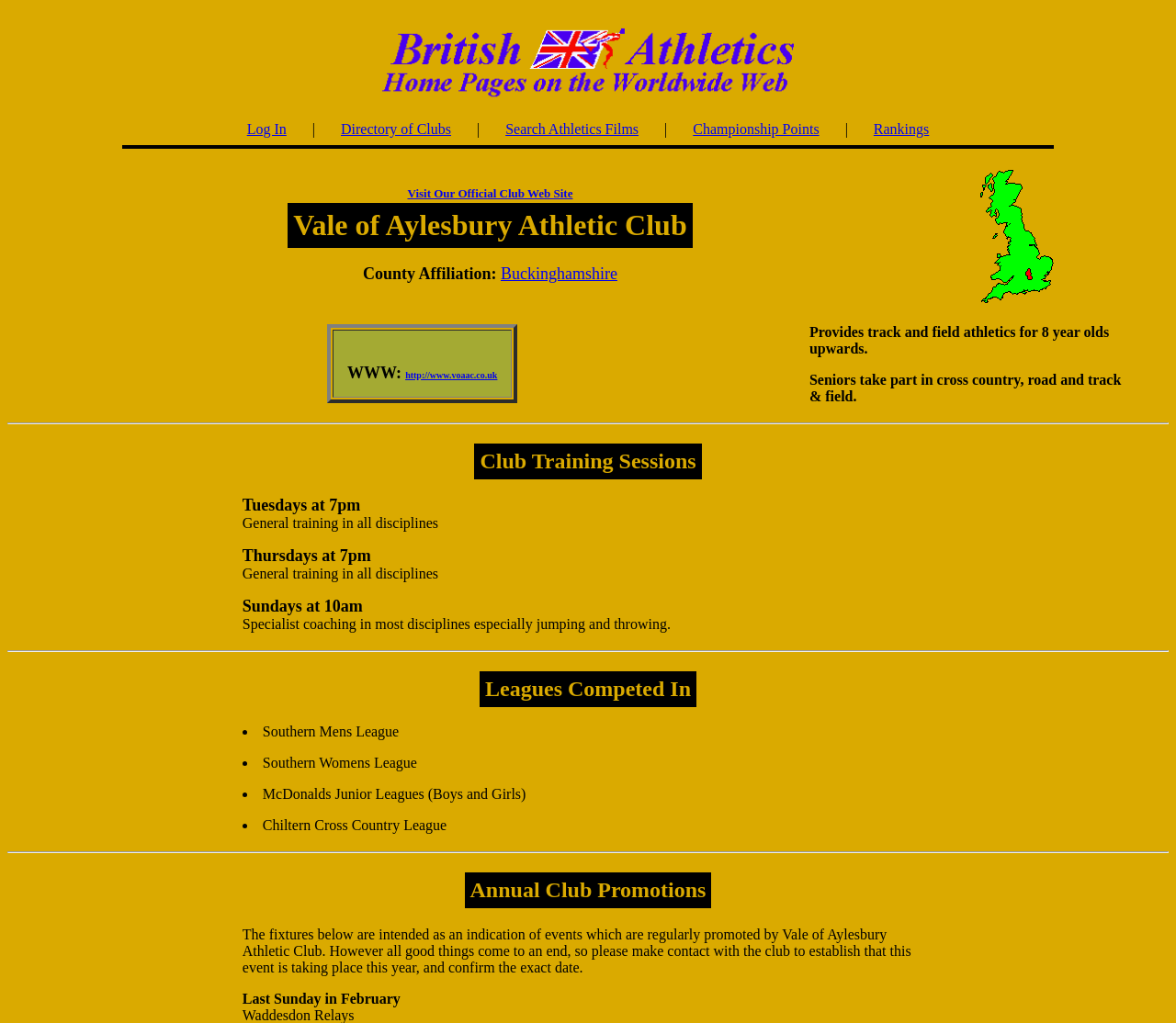Highlight the bounding box coordinates of the element you need to click to perform the following instruction: "Search for products."

None